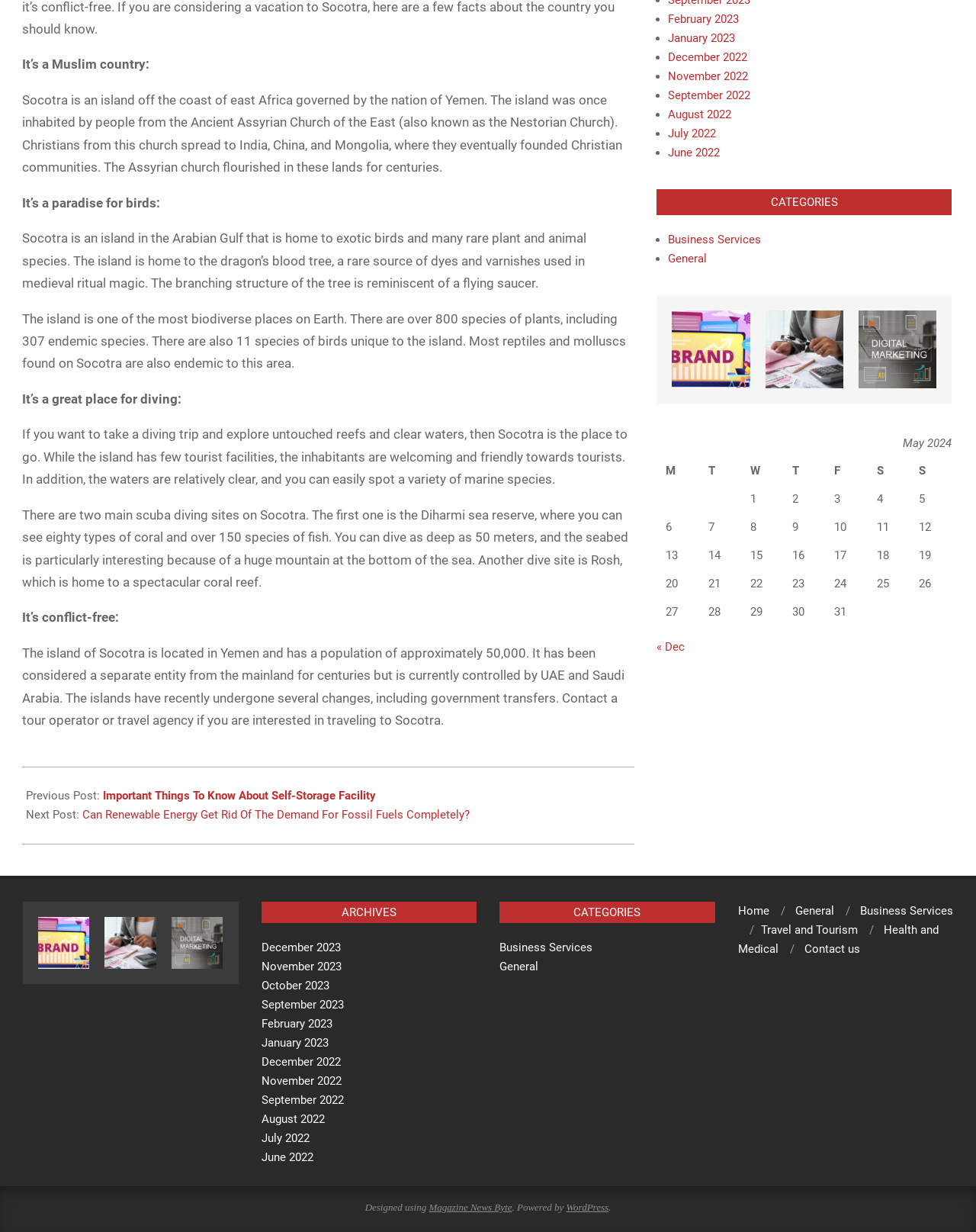Bounding box coordinates are given in the format (top-left x, top-left y, bottom-right x, bottom-right y). All values should be floating point numbers between 0 and 1. Provide the bounding box coordinate for the UI element described as: August 2022

[0.268, 0.903, 0.332, 0.914]